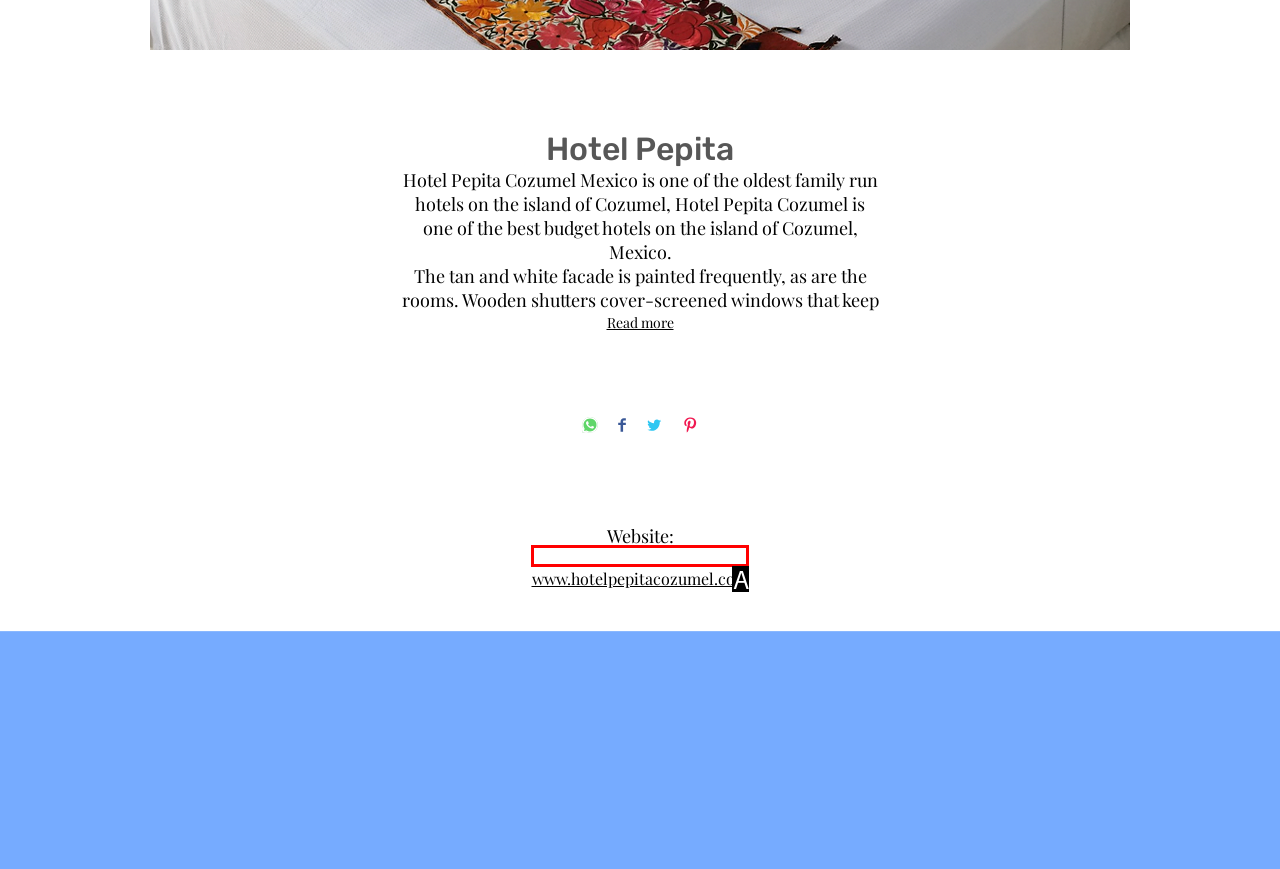Given the description: www.hotelpepitacozumel.com, choose the HTML element that matches it. Indicate your answer with the letter of the option.

A